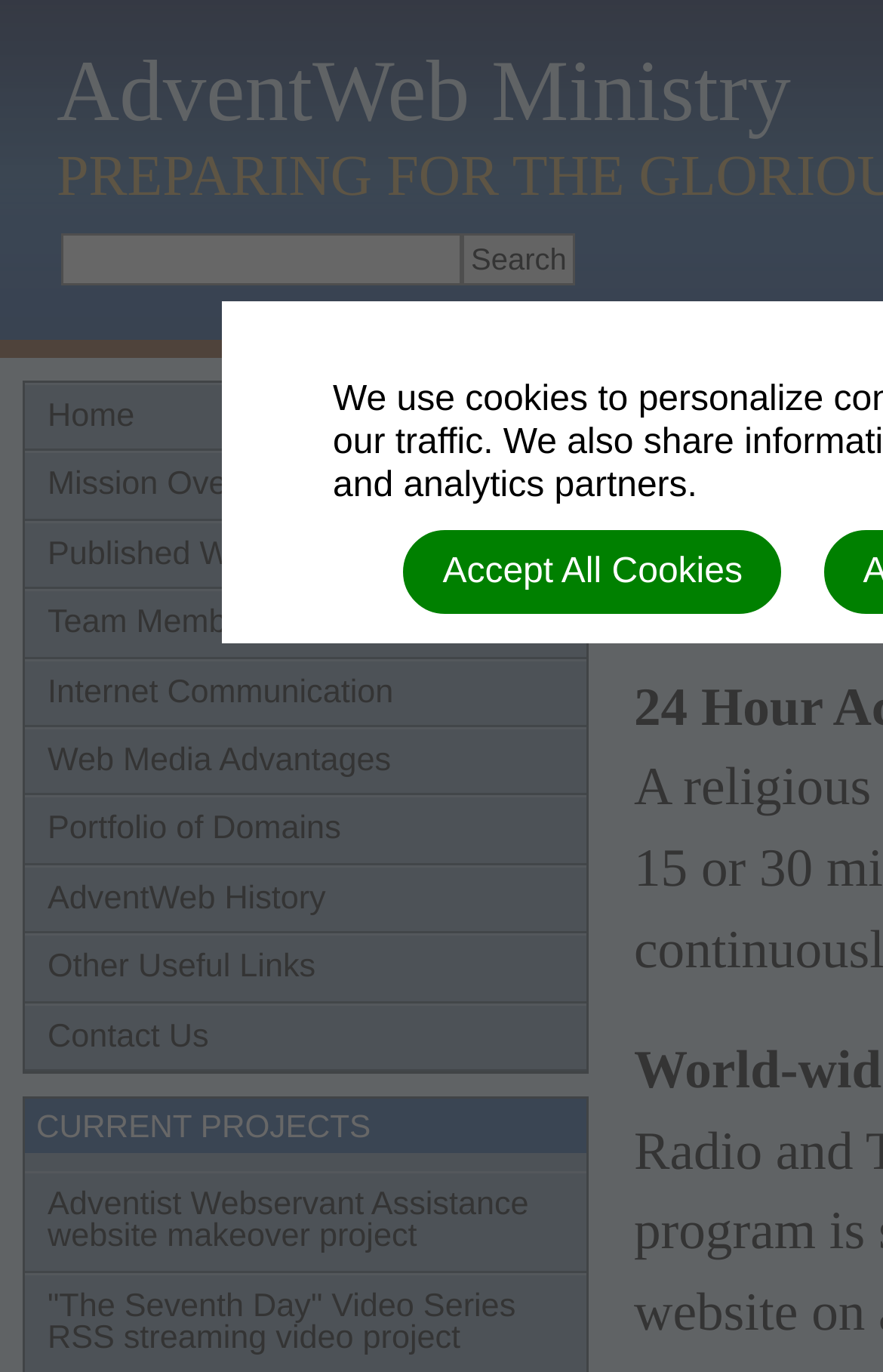How many buttons are on the webpage?
Based on the screenshot, answer the question with a single word or phrase.

2